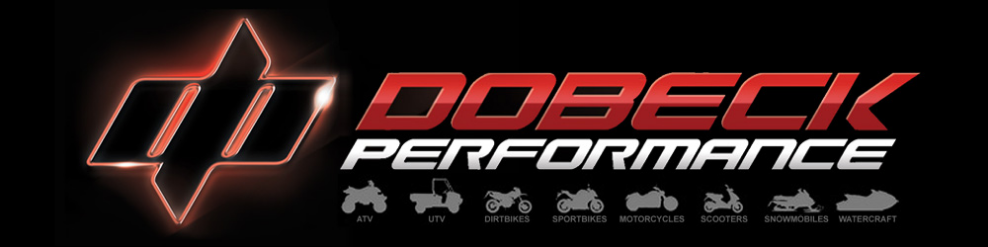What type of vehicles does Dobeck Performance cater to?
Answer briefly with a single word or phrase based on the image.

Power sports vehicles